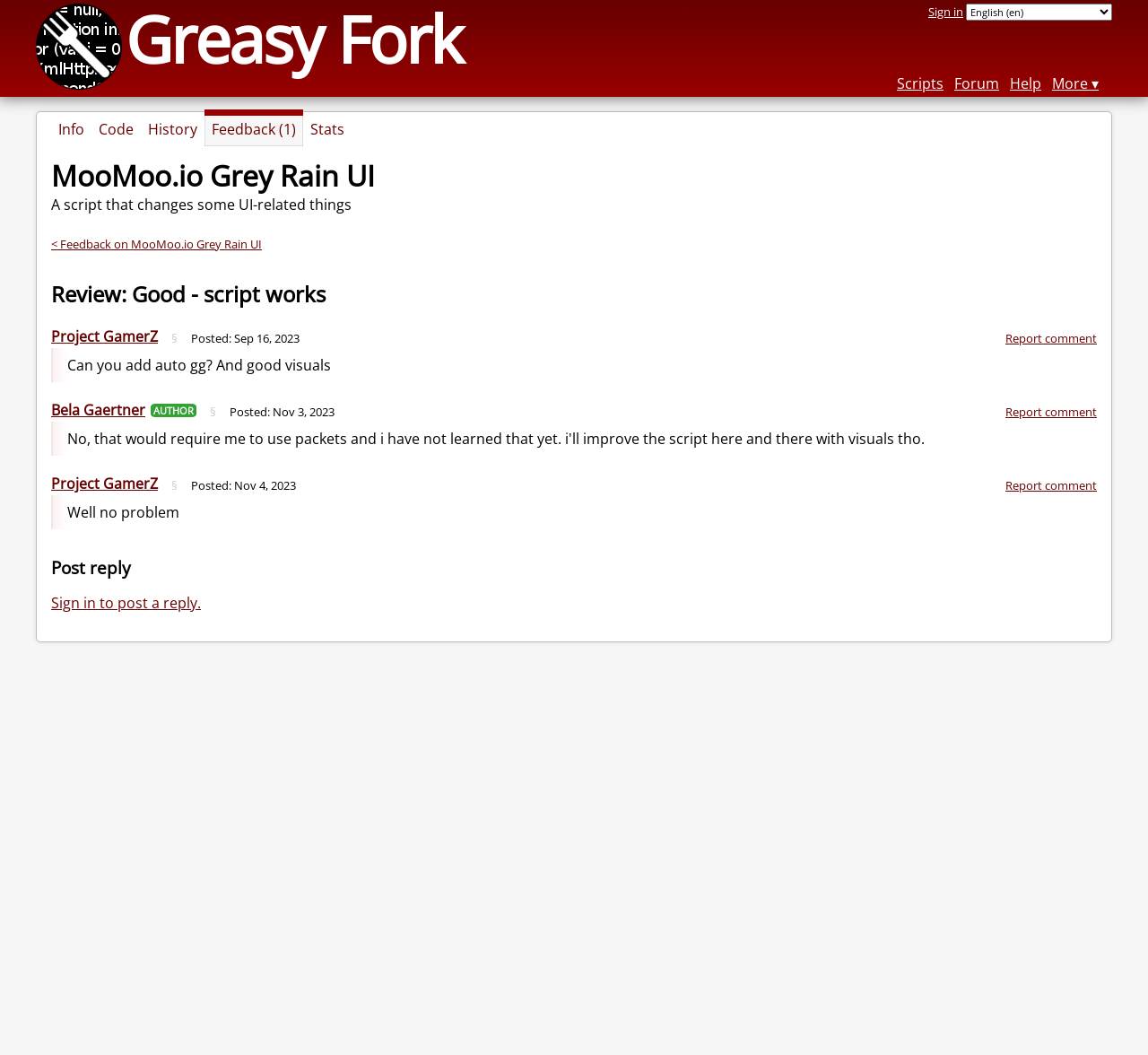Pinpoint the bounding box coordinates of the area that must be clicked to complete this instruction: "Sign in".

[0.809, 0.003, 0.839, 0.019]